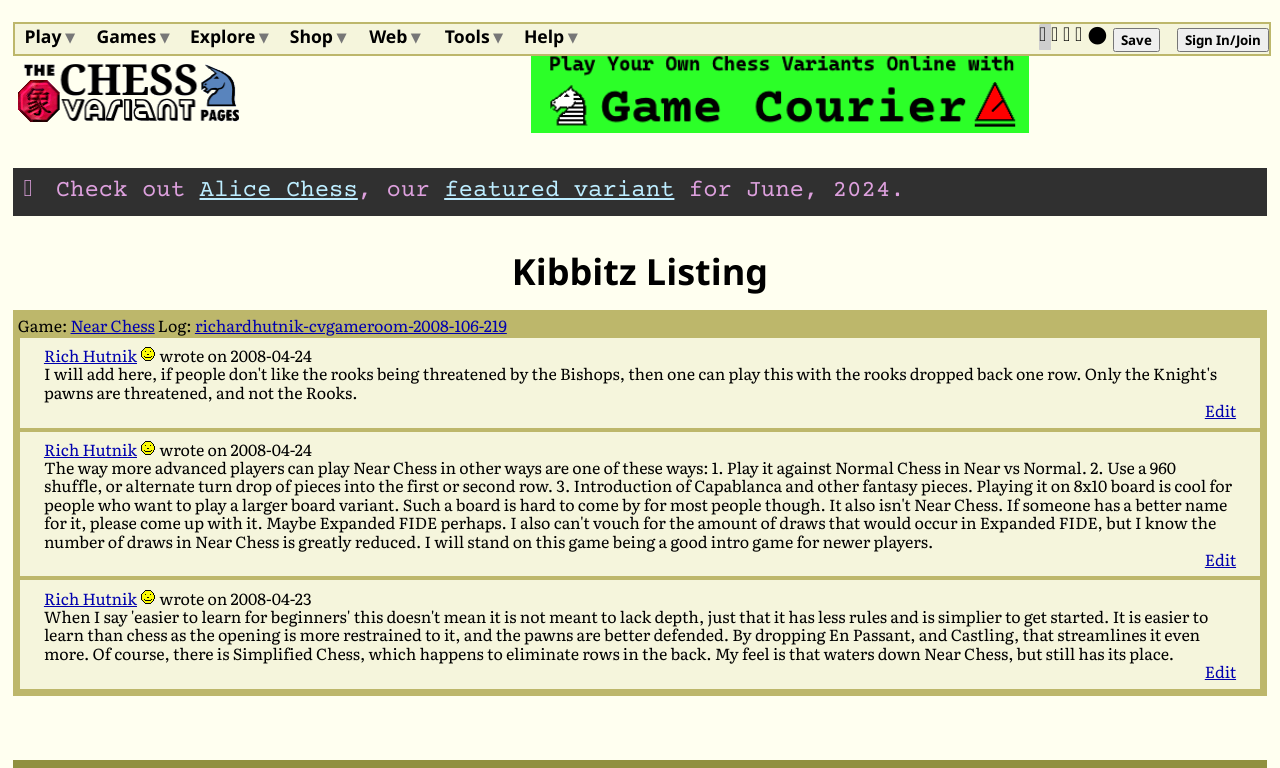Please give the bounding box coordinates of the area that should be clicked to fulfill the following instruction: "Click on the 'Play' menu". The coordinates should be in the format of four float numbers from 0 to 1, i.e., [left, top, right, bottom].

[0.019, 0.033, 0.048, 0.064]